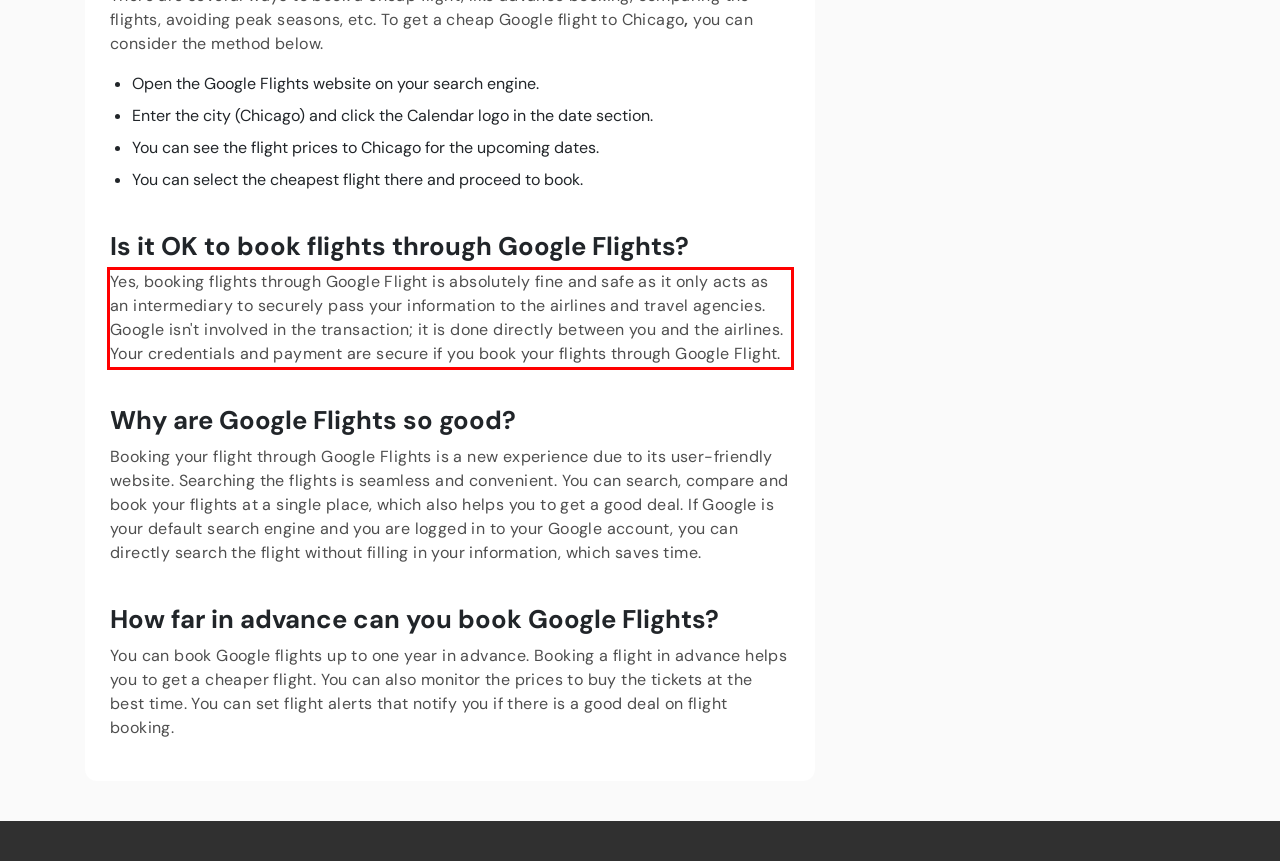Please perform OCR on the text within the red rectangle in the webpage screenshot and return the text content.

Yes, booking flights through Google Flight is absolutely fine and safe as it only acts as an intermediary to securely pass your information to the airlines and travel agencies. Google isn't involved in the transaction; it is done directly between you and the airlines. Your credentials and payment are secure if you book your flights through Google Flight.